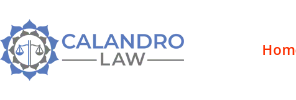What is the color of the link to the 'Home' page? Using the information from the screenshot, answer with a single word or phrase.

Orange